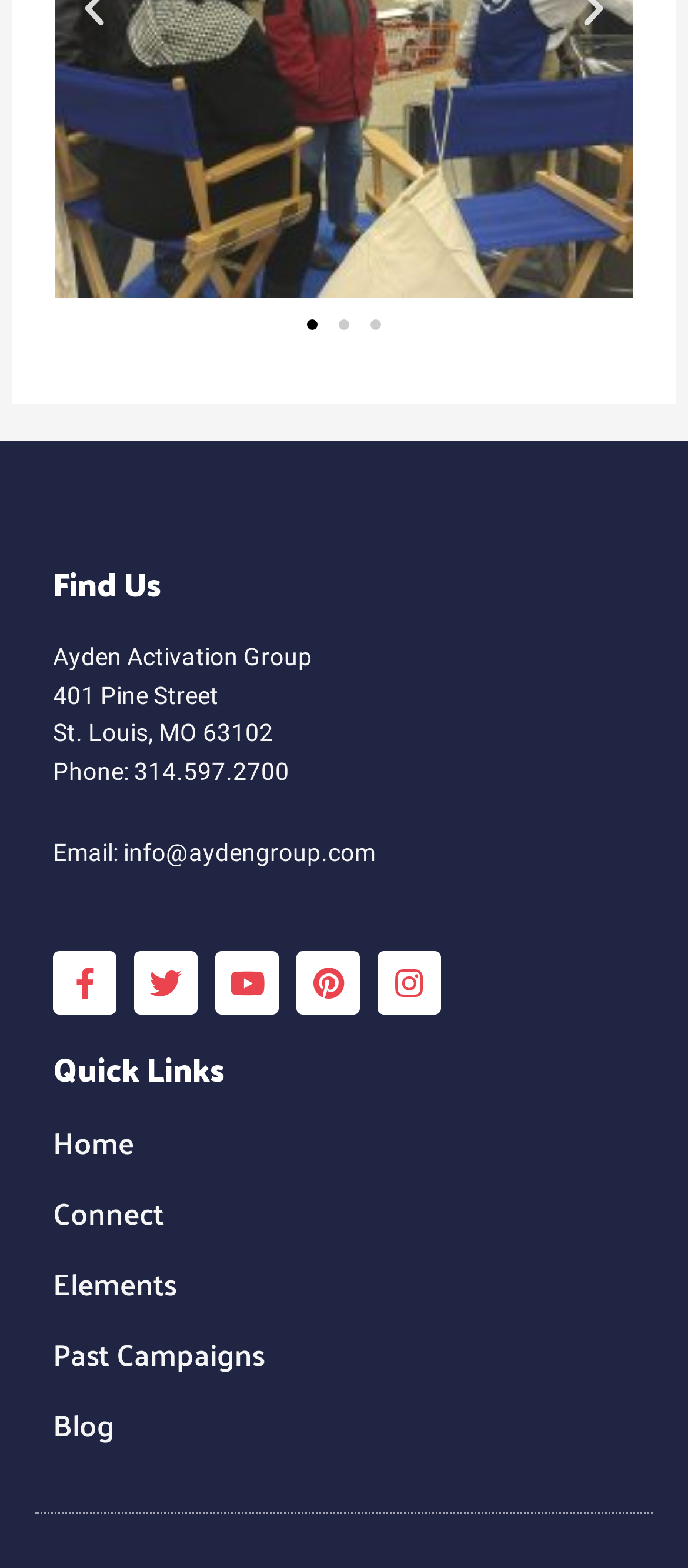Please identify the bounding box coordinates of the clickable element to fulfill the following instruction: "Email to info@aydengroup.com". The coordinates should be four float numbers between 0 and 1, i.e., [left, top, right, bottom].

[0.077, 0.535, 0.546, 0.553]